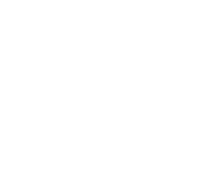Provide a comprehensive description of the image.

The image showcases a stylized icon representation of a financial or ecommerce concept, featuring a shopping cart. The cart is depicted in a simplified, modern design, emphasizing its wheels and handle, making it easily recognizable. This imagery is often associated with online shopping and retail, suggesting activities such as browsing for products, adding items to a virtual cart, or making purchases. Its clean lines and minimalist aesthetic reflect contemporary design trends in user interfaces and applications, making it suitable for use in various digital platforms related to commerce, marketing, or consumer services.